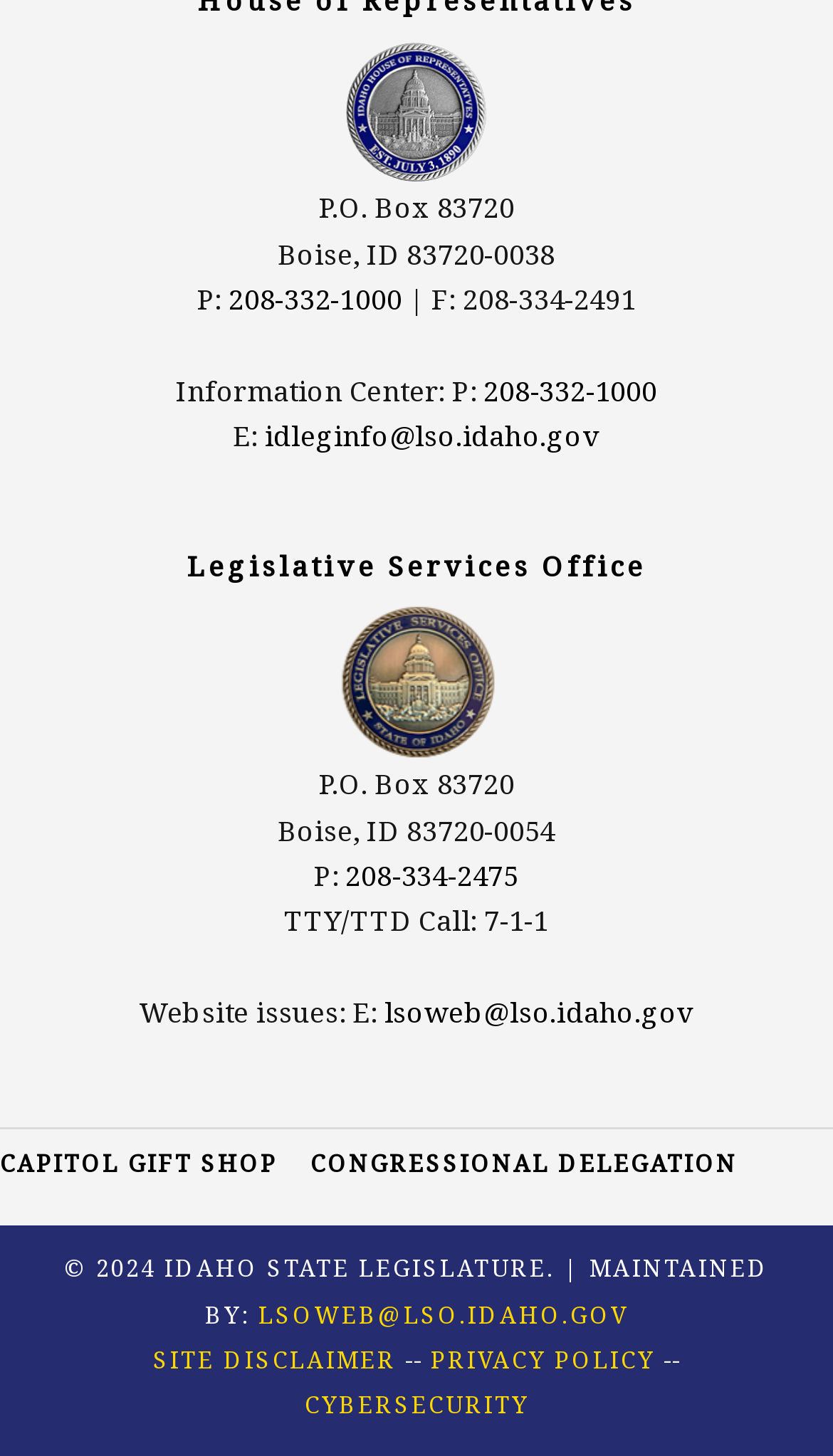Extract the bounding box coordinates of the UI element described by: "Privacy Policy". The coordinates should include four float numbers ranging from 0 to 1, e.g., [left, top, right, bottom].

None